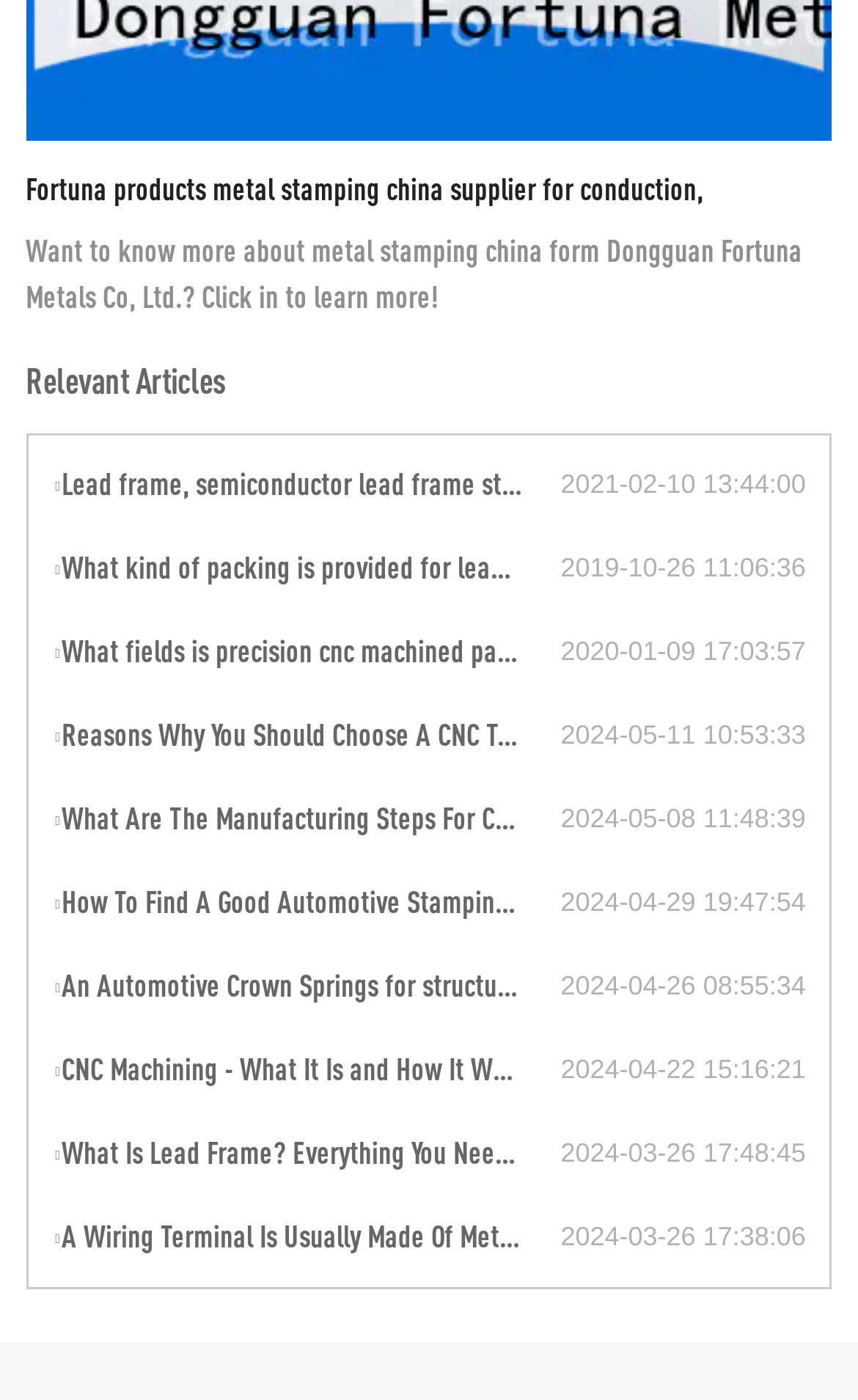Please determine the bounding box coordinates of the section I need to click to accomplish this instruction: "View article about lead frame, semiconductor lead frame stamping processing plants".

[0.061, 0.329, 0.653, 0.365]